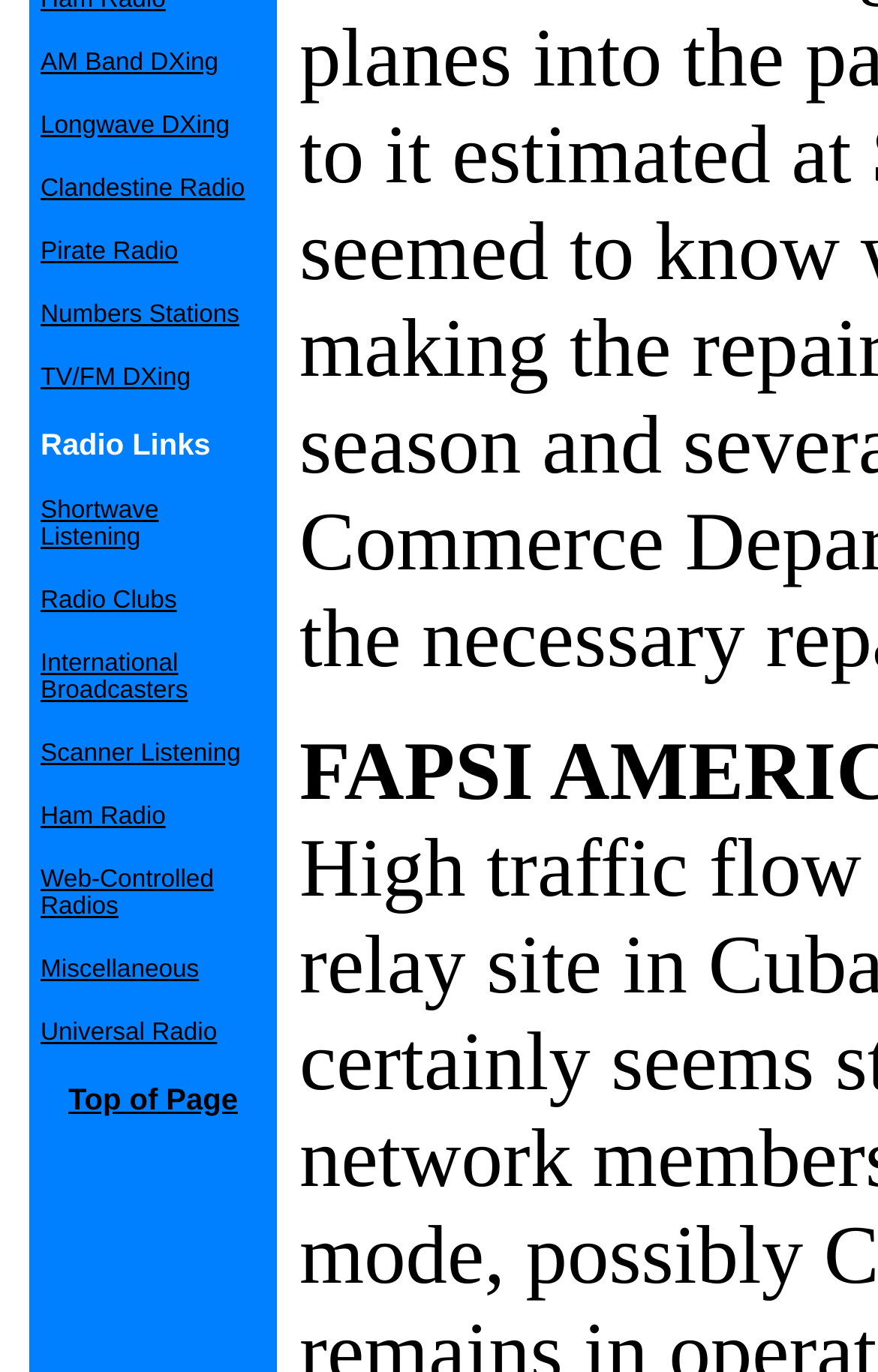Can you provide the bounding box coordinates for the element that should be clicked to implement the instruction: "Return to Top of Page"?

[0.078, 0.787, 0.271, 0.815]